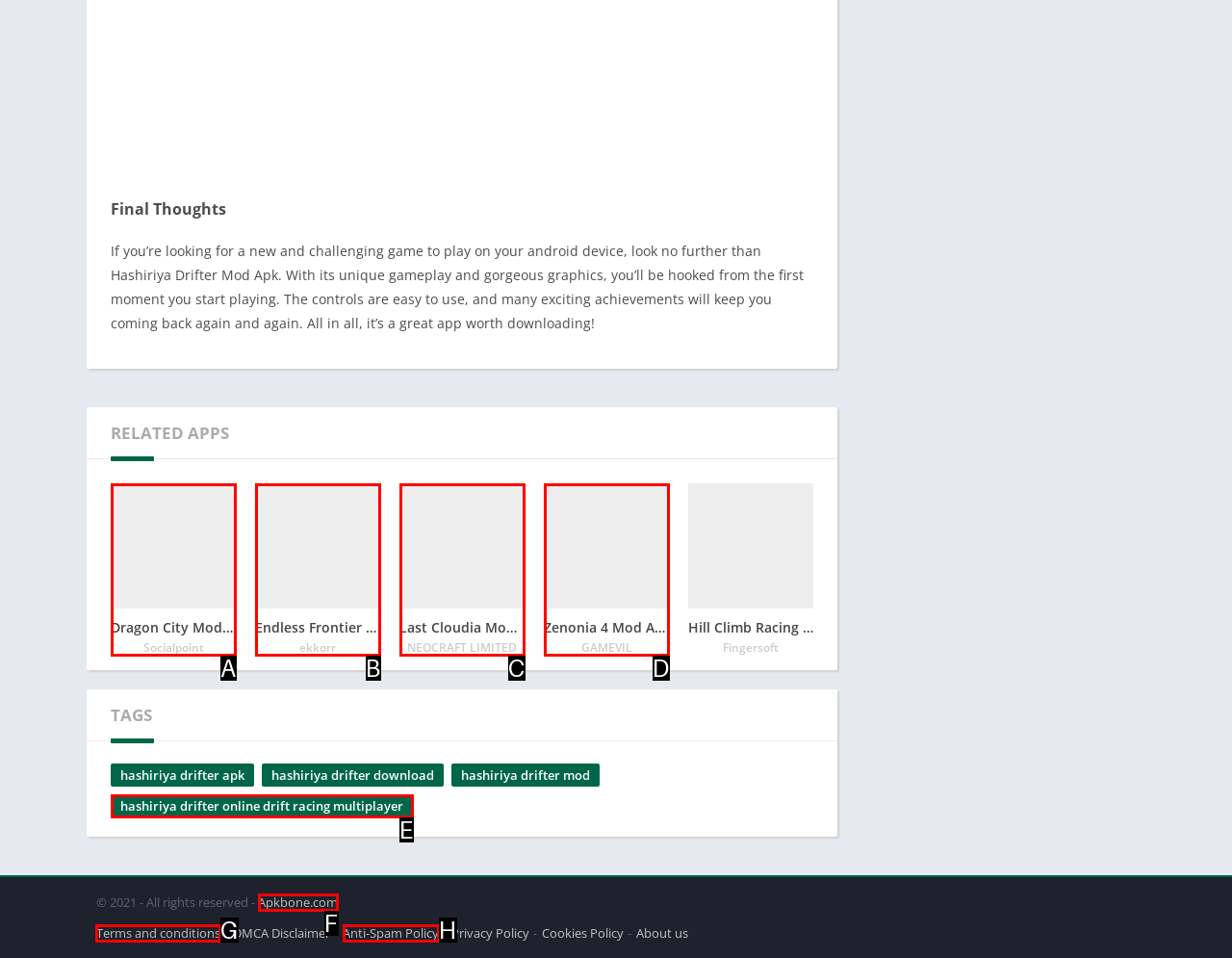Identify the letter of the option to click in order to Read Terms and conditions. Answer with the letter directly.

G